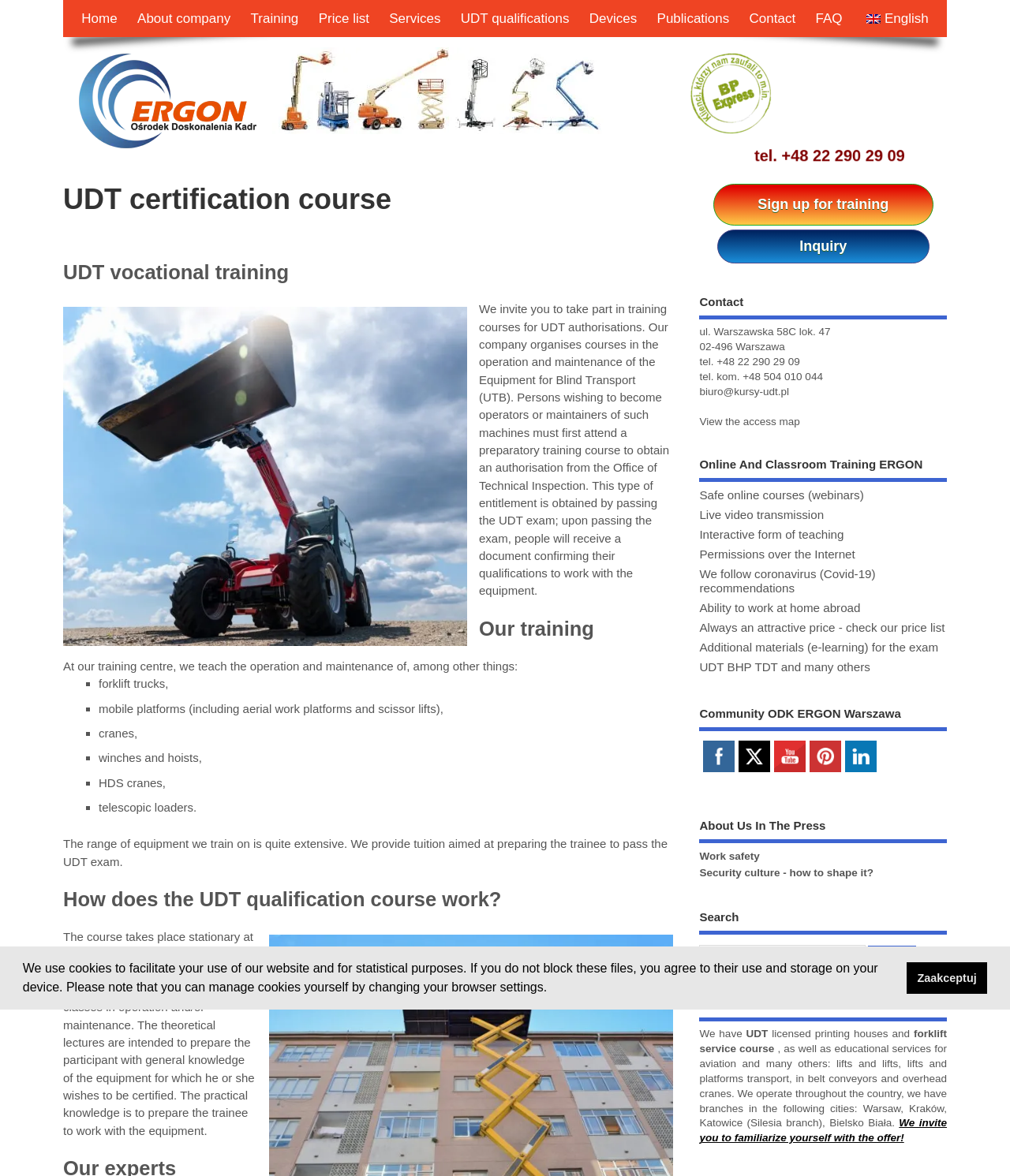Please predict the bounding box coordinates of the element's region where a click is necessary to complete the following instruction: "Click on the 'Sign up for training' link". The coordinates should be represented by four float numbers between 0 and 1, i.e., [left, top, right, bottom].

[0.706, 0.156, 0.924, 0.192]